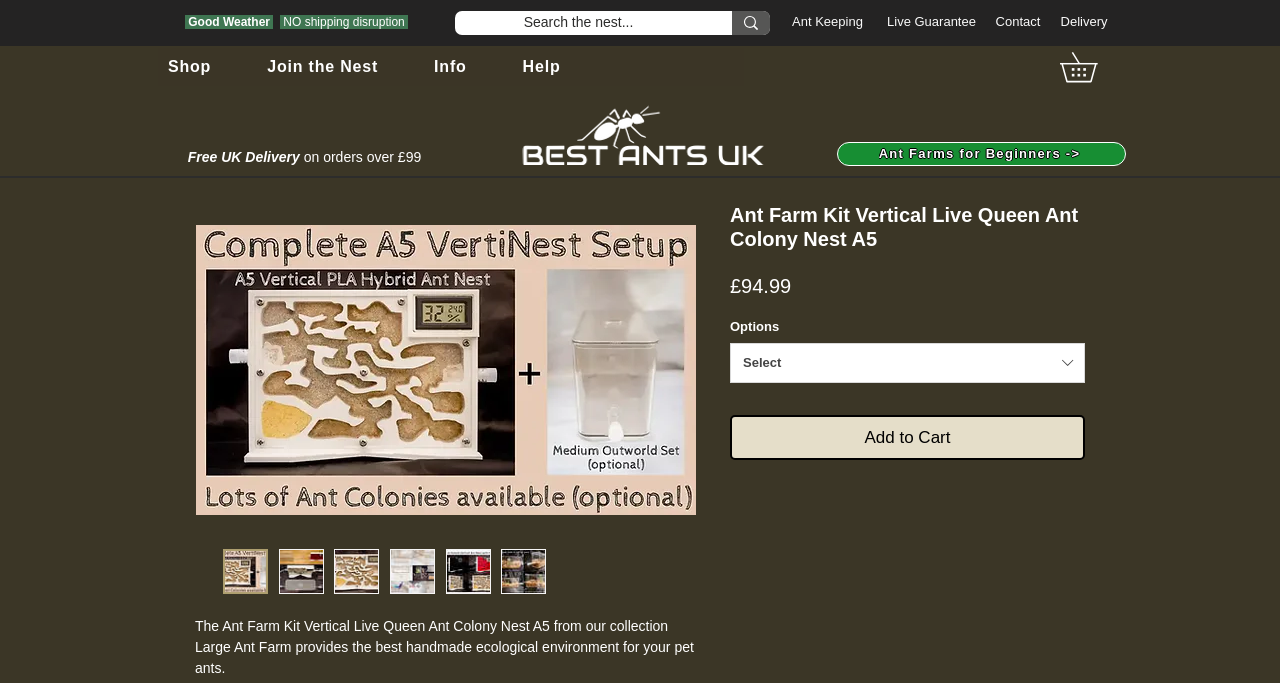Find the bounding box coordinates for the element that must be clicked to complete the instruction: "Search the nest". The coordinates should be four float numbers between 0 and 1, indicated as [left, top, right, bottom].

[0.365, 0.008, 0.539, 0.06]